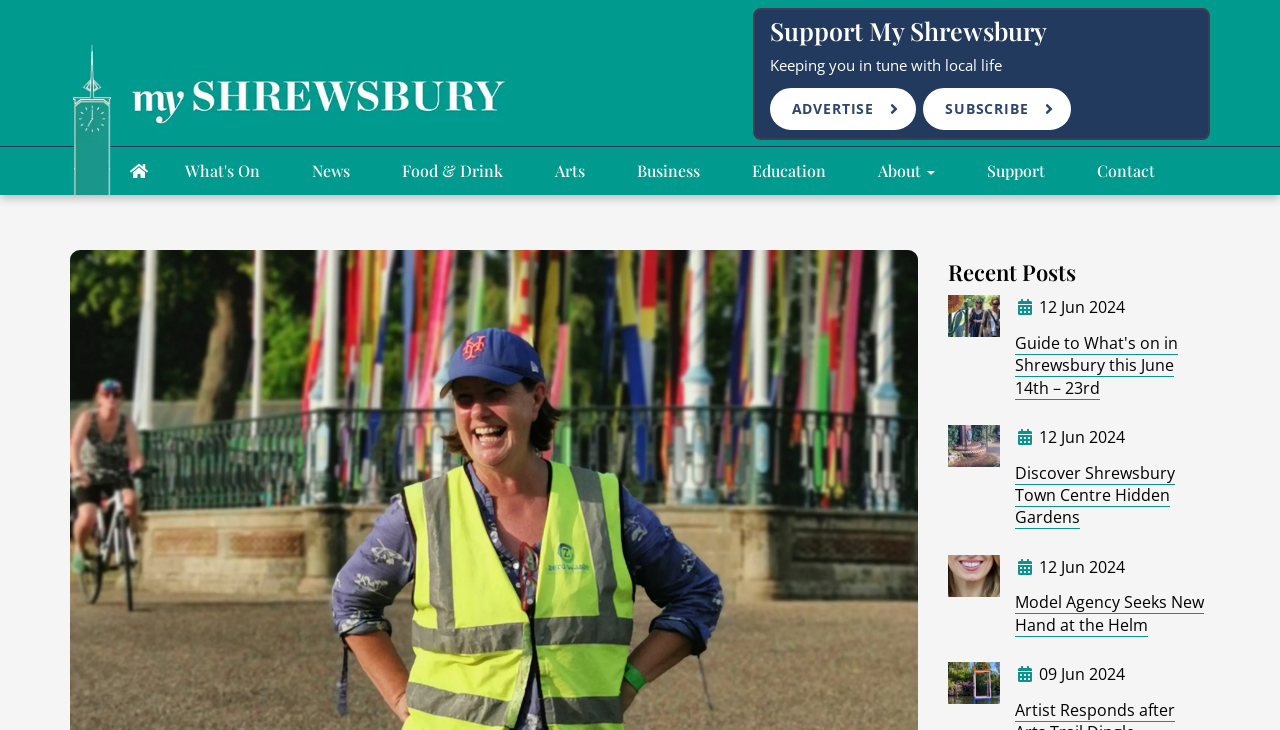What is the date of the post 'Guide to What's on in Shrewsbury this June 14th – 23rd'?
Look at the image and respond with a single word or a short phrase.

12 Jun 2024